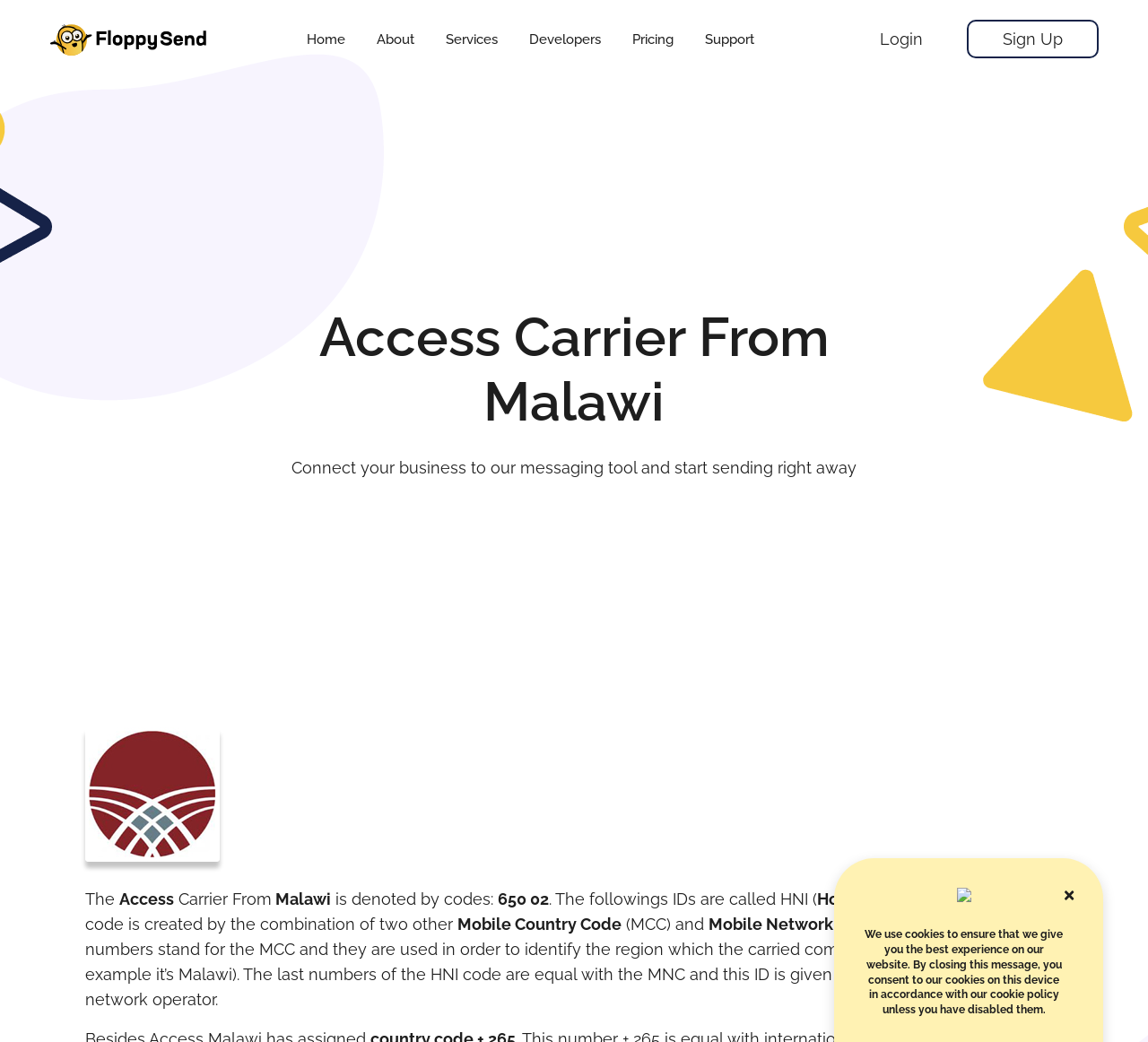How many menu items are there in the top navigation bar?
Using the information from the image, provide a comprehensive answer to the question.

The top navigation bar has the following menu items: Home, About, Services, Developers, Pricing, and Support. Therefore, there are 6 menu items in total.